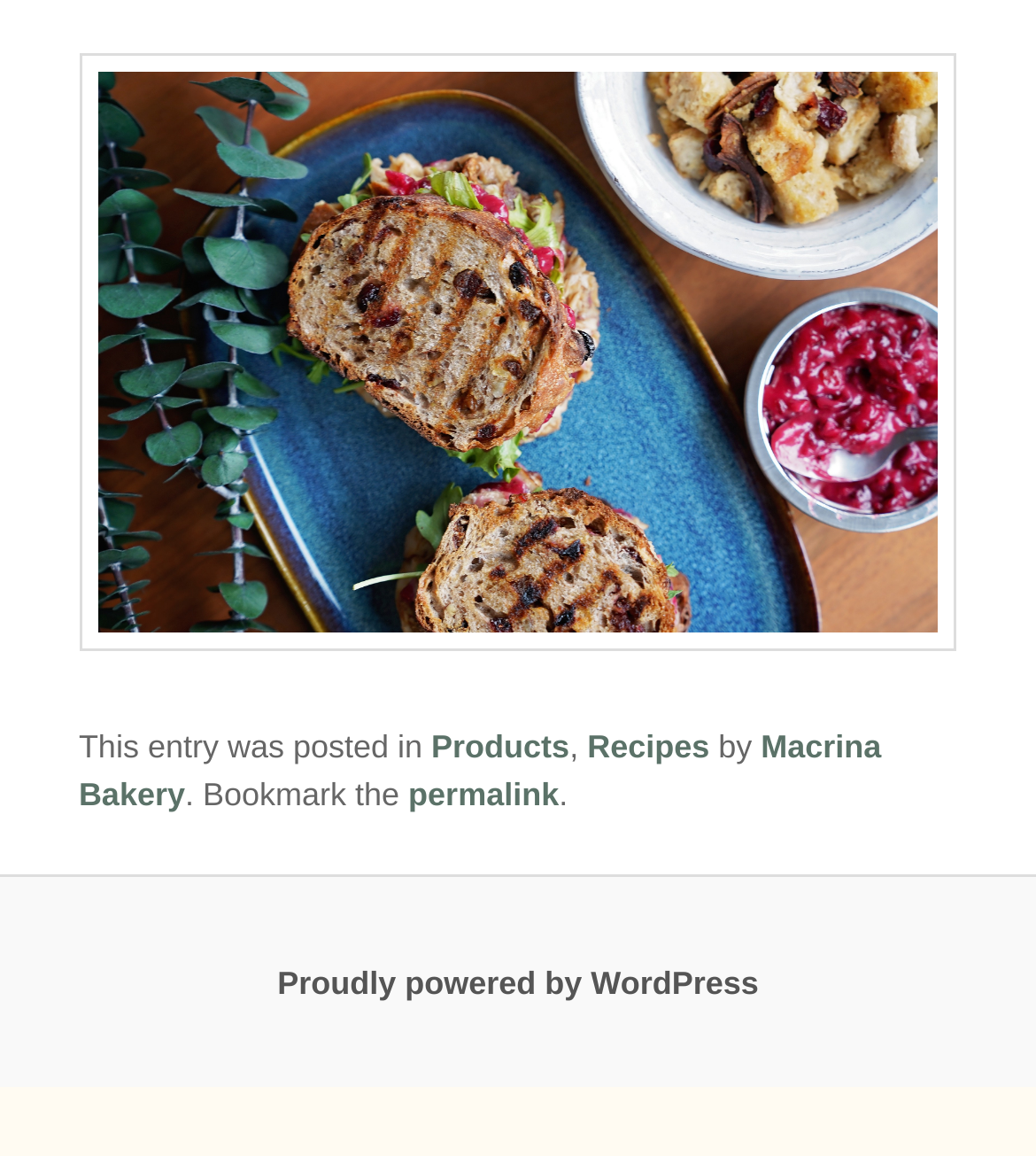Using the webpage screenshot, locate the HTML element that fits the following description and provide its bounding box: "Proudly powered by WordPress".

[0.268, 0.834, 0.732, 0.866]